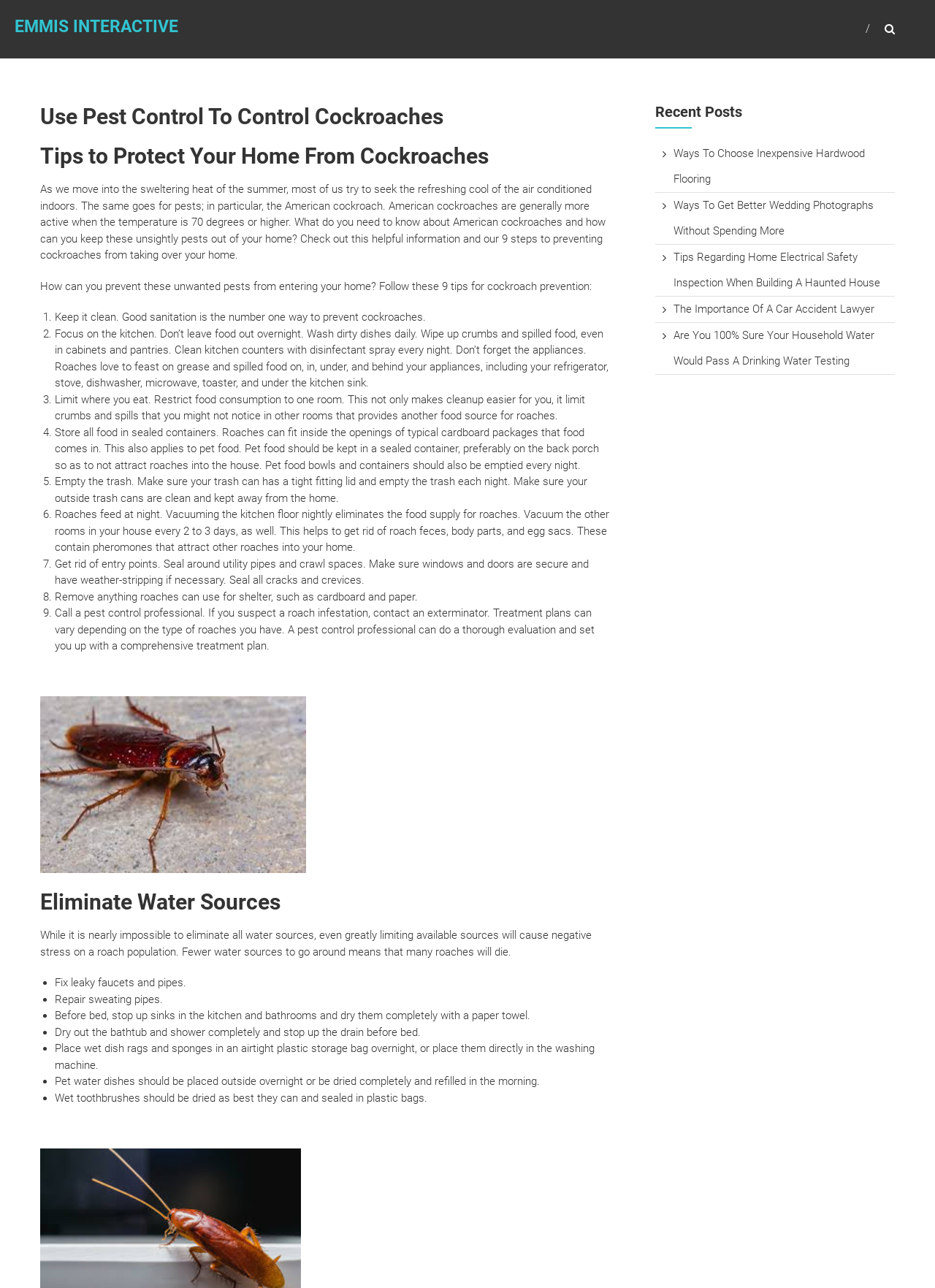Can you give a detailed response to the following question using the information from the image? What is recommended to do with pet food?

According to the webpage, pet food should be stored in sealed containers, preferably on the back porch, to prevent attracting roaches into the house.